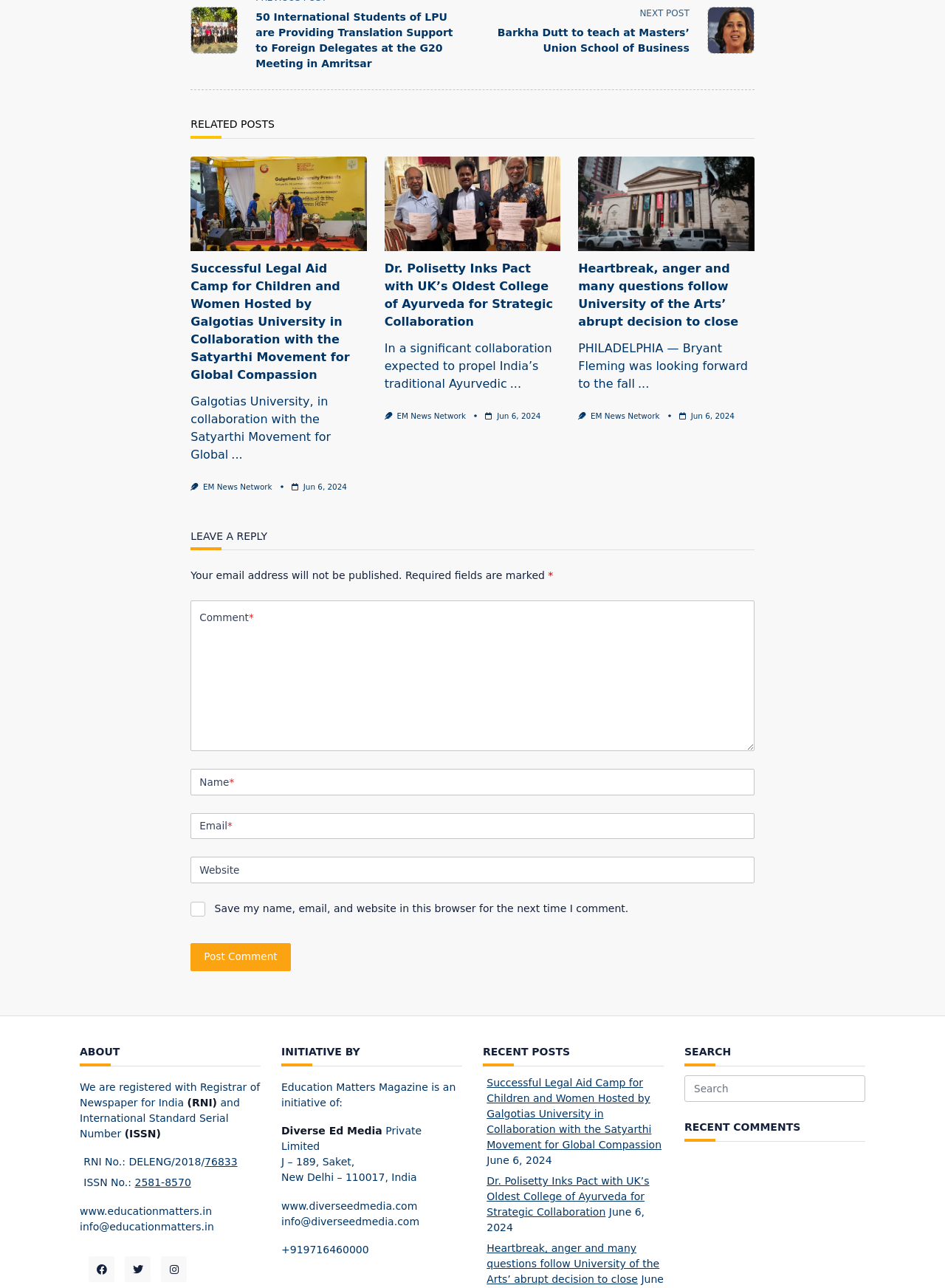Please find the bounding box coordinates of the element that needs to be clicked to perform the following instruction: "Click the 'Barkha Dutt to teach at Masters’ Union School of Business' link". The bounding box coordinates should be four float numbers between 0 and 1, represented as [left, top, right, bottom].

[0.5, 0.003, 0.798, 0.044]